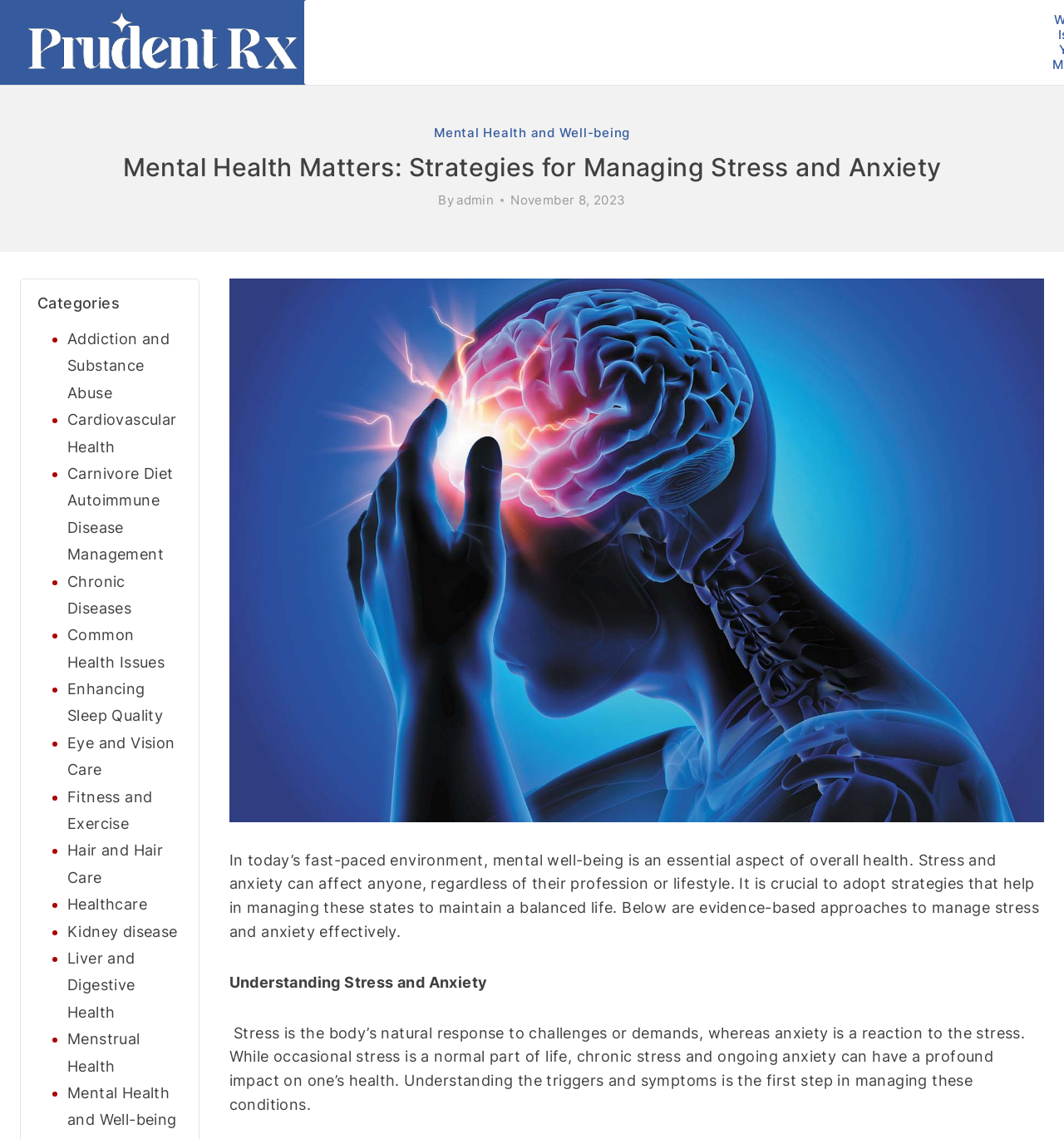Who is the author of the article?
Offer a detailed and full explanation in response to the question.

I found the author's name by looking at the link element with the text 'admin' which is located near the time element, indicating that it is the author's name.